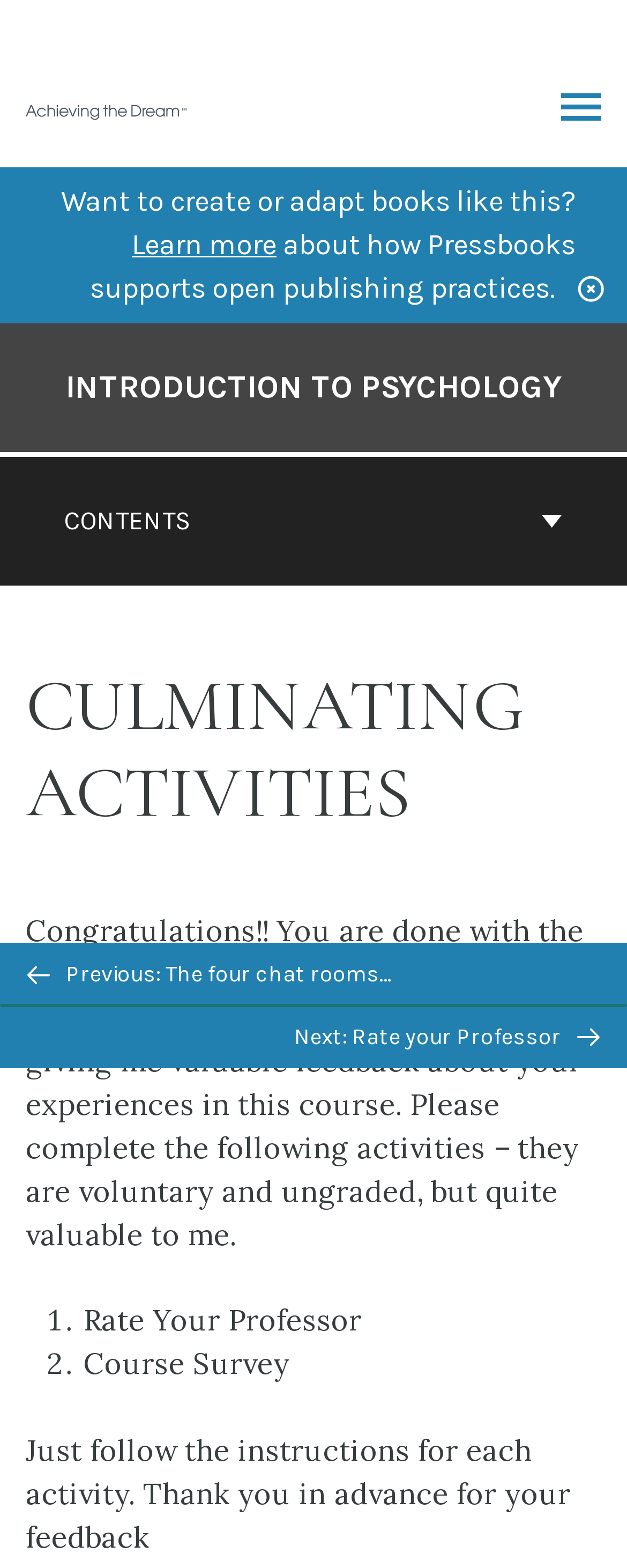Where can you go to access the cover page?
Give a comprehensive and detailed explanation for the question.

You can access the cover page by clicking the link 'Go to the cover page of Introduction to Psychology' located above the contents navigation section.